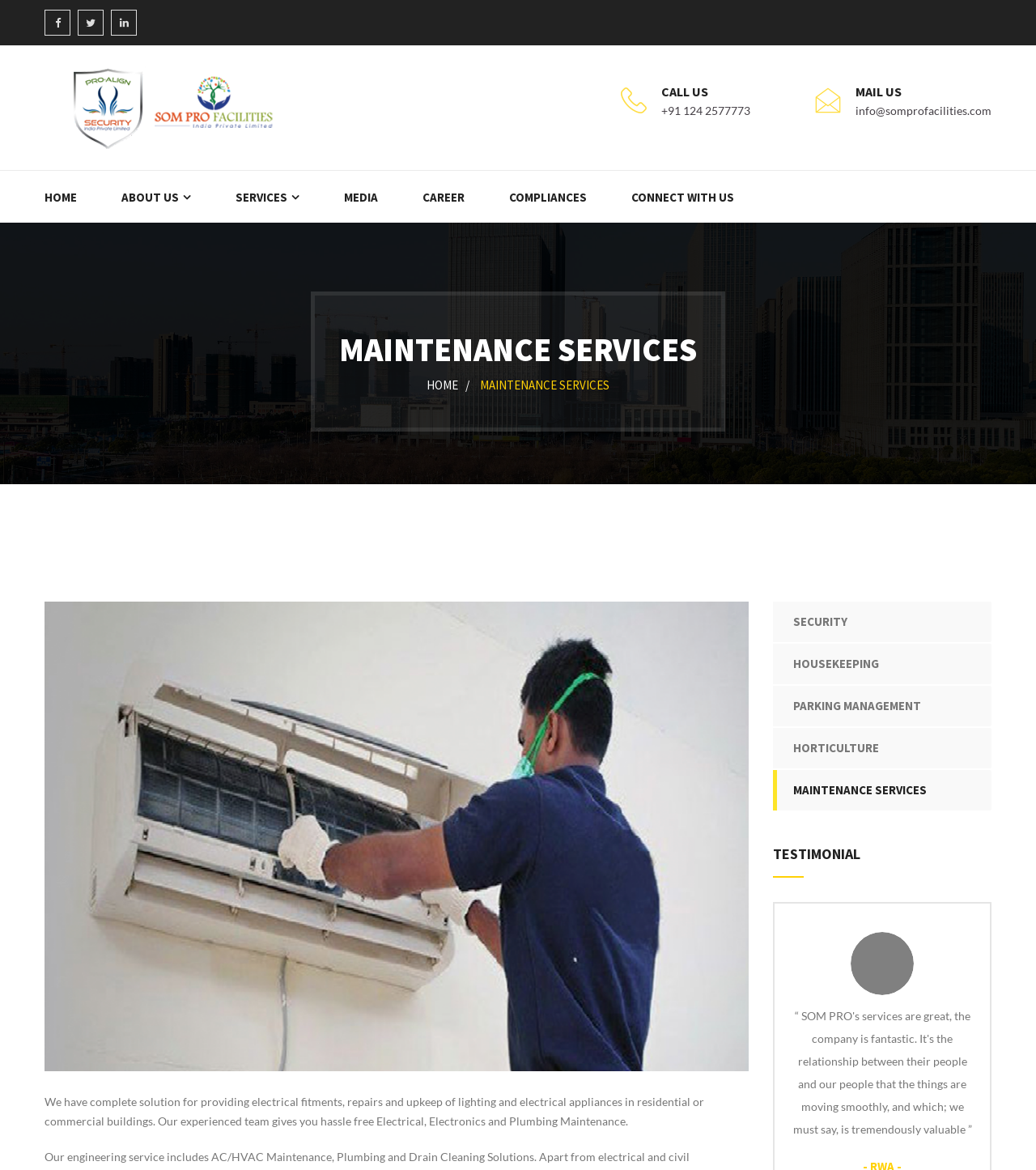How many links are in the top navigation menu?
Please provide a single word or phrase answer based on the image.

7